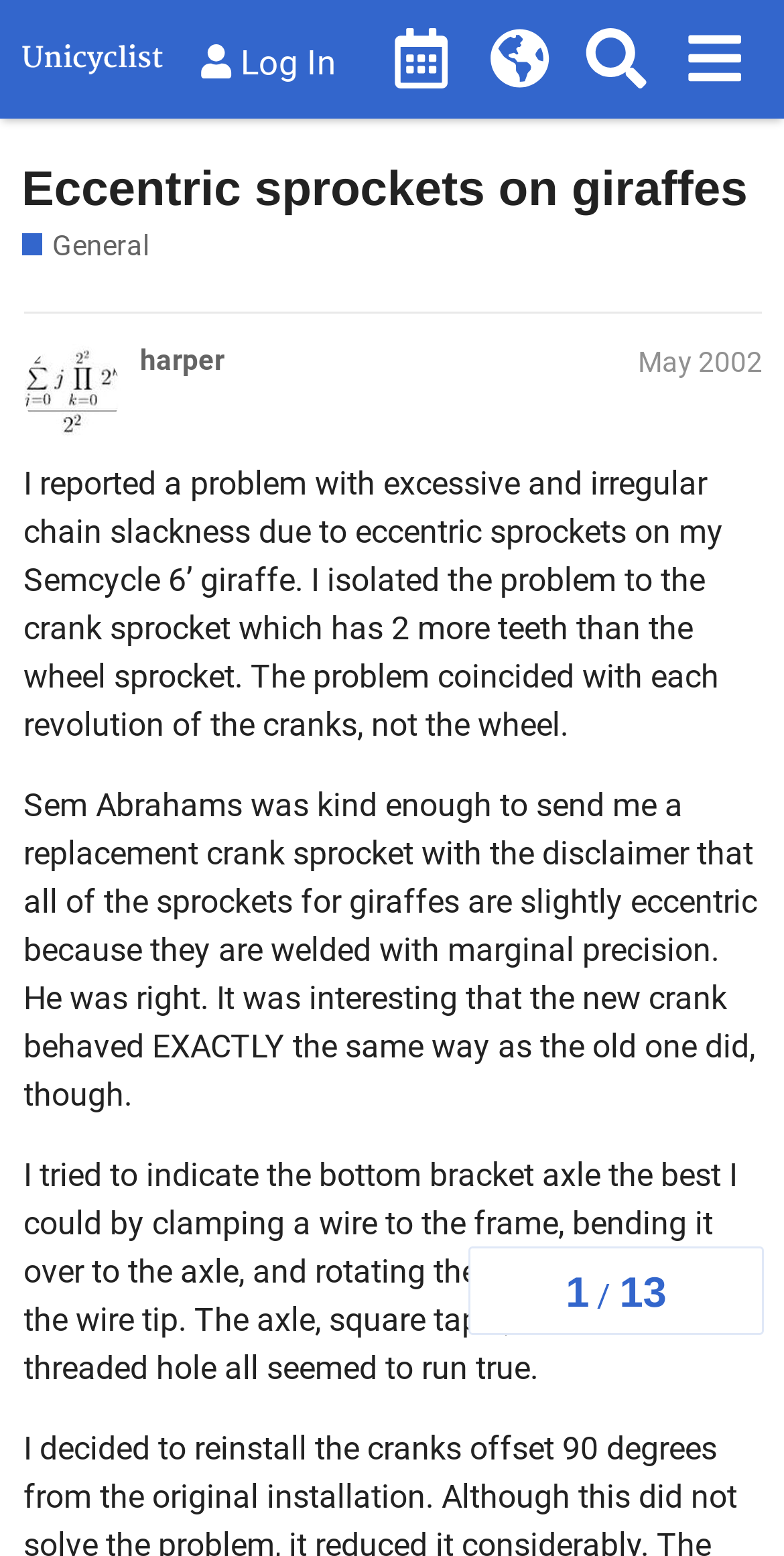Please specify the bounding box coordinates of the element that should be clicked to execute the given instruction: 'Click the 'Log In' button'. Ensure the coordinates are four float numbers between 0 and 1, expressed as [left, top, right, bottom].

[0.227, 0.018, 0.455, 0.062]